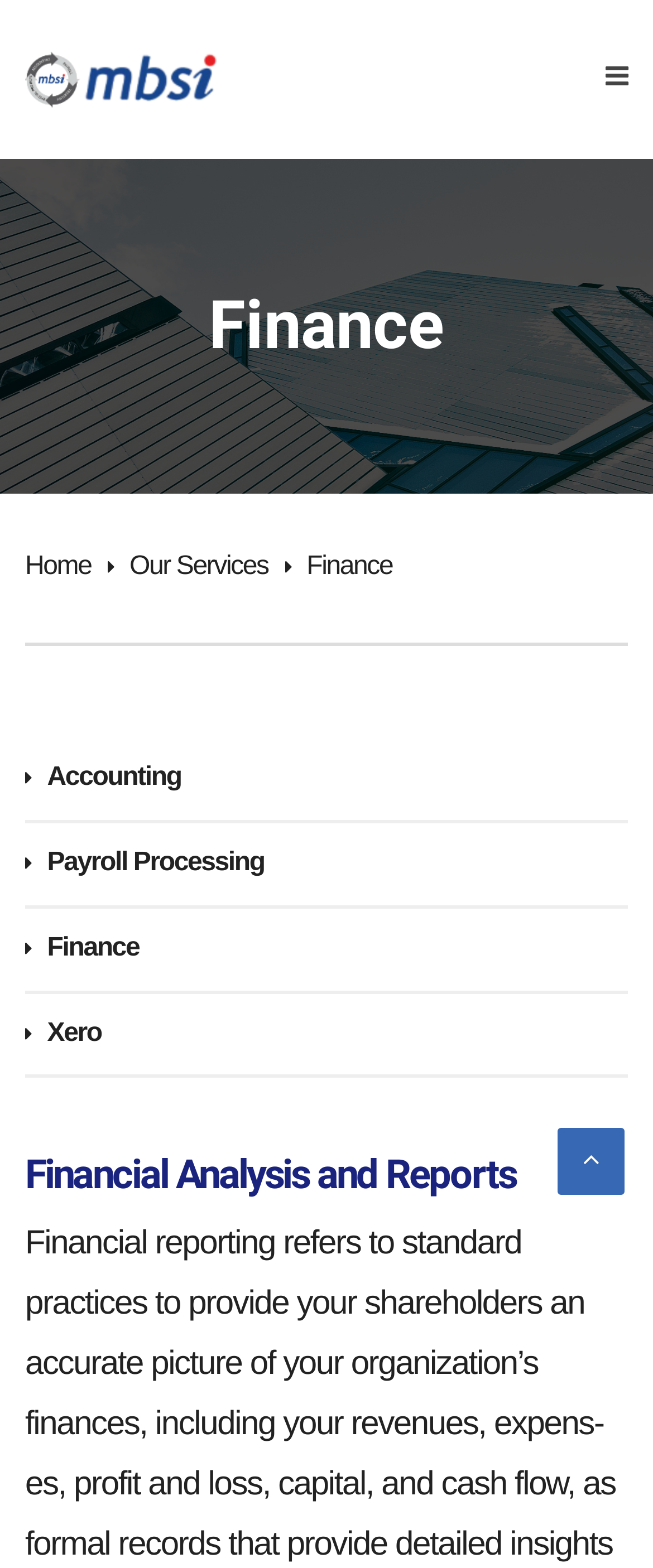Predict the bounding box coordinates of the UI element that matches this description: "Pay­roll Pro­cess­ing". The coordinates should be in the format [left, top, right, bottom] with each value between 0 and 1.

[0.038, 0.541, 0.405, 0.559]